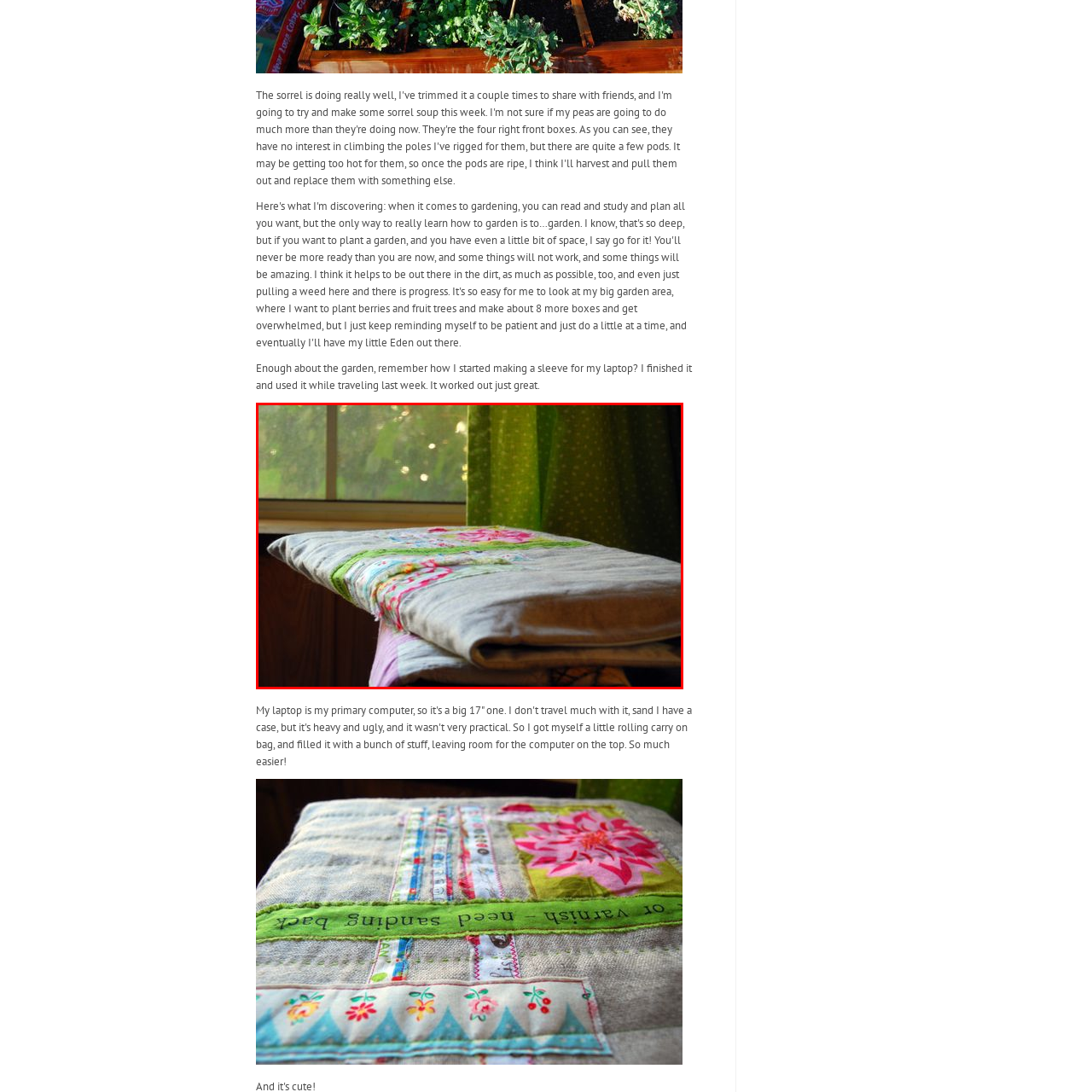Detail the features and components of the image inside the red outline.

The image features a beautifully crafted laptop case resting on a surface, likely within a cozy indoor setting. The case showcases a blend of soft fabrics, predominantly in neutral tones, accented by vibrant patches of color including pink and green embroidery. This decorative approach gives the case a personalized and artistic touch. In the background, a large window allows natural light to filter in, casting a warm glow and illuminating the textures of the fabric. The gentle drapes, adorned with polka dots, frame the window, enhancing the inviting atmosphere of the space. This scene reflects a thoughtful blend of functionality and aesthetics, highlighting the charm of handmade accessories for everyday use.